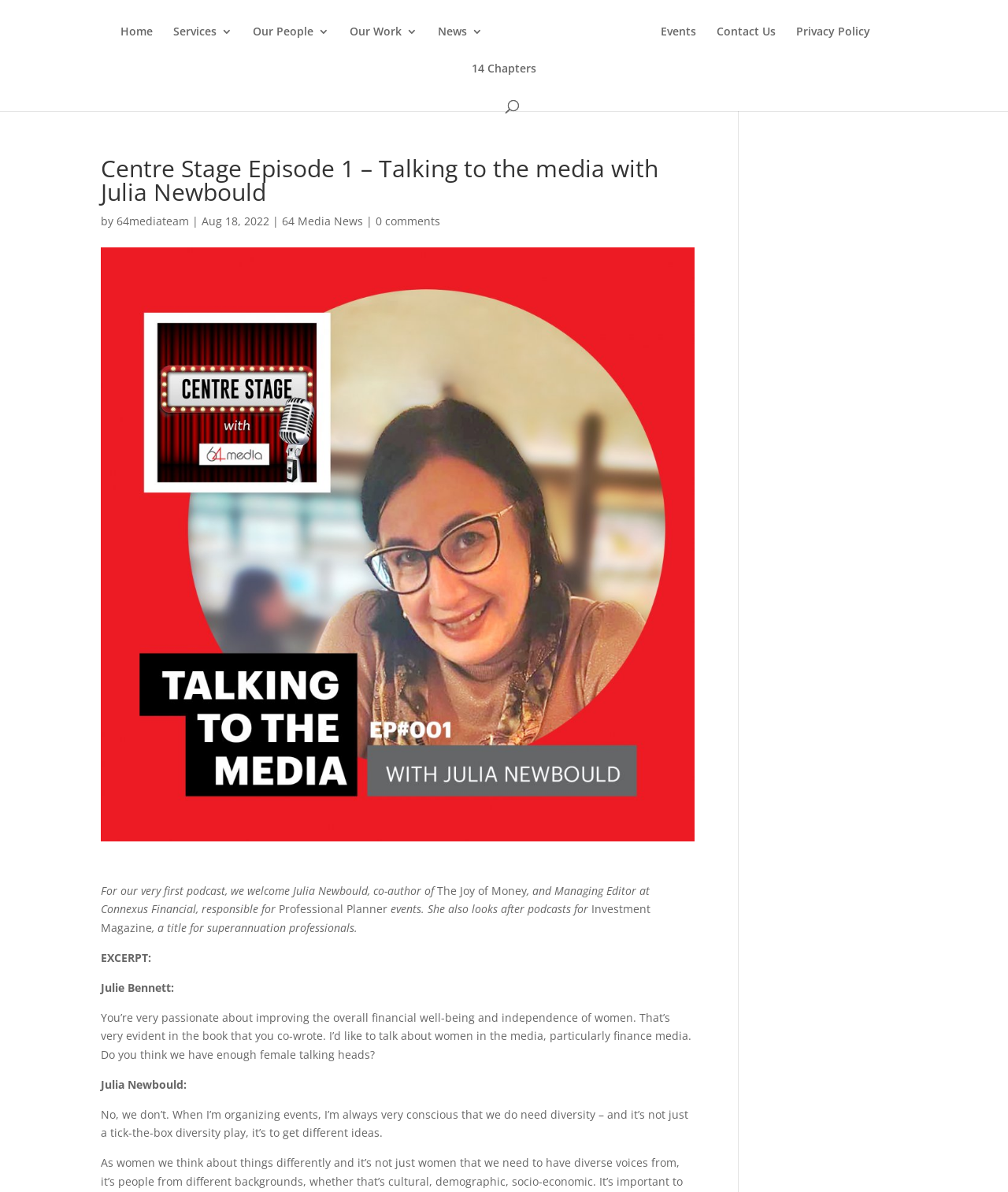Generate the main heading text from the webpage.

Centre Stage Episode 1 – Talking to the media with Julia Newbould